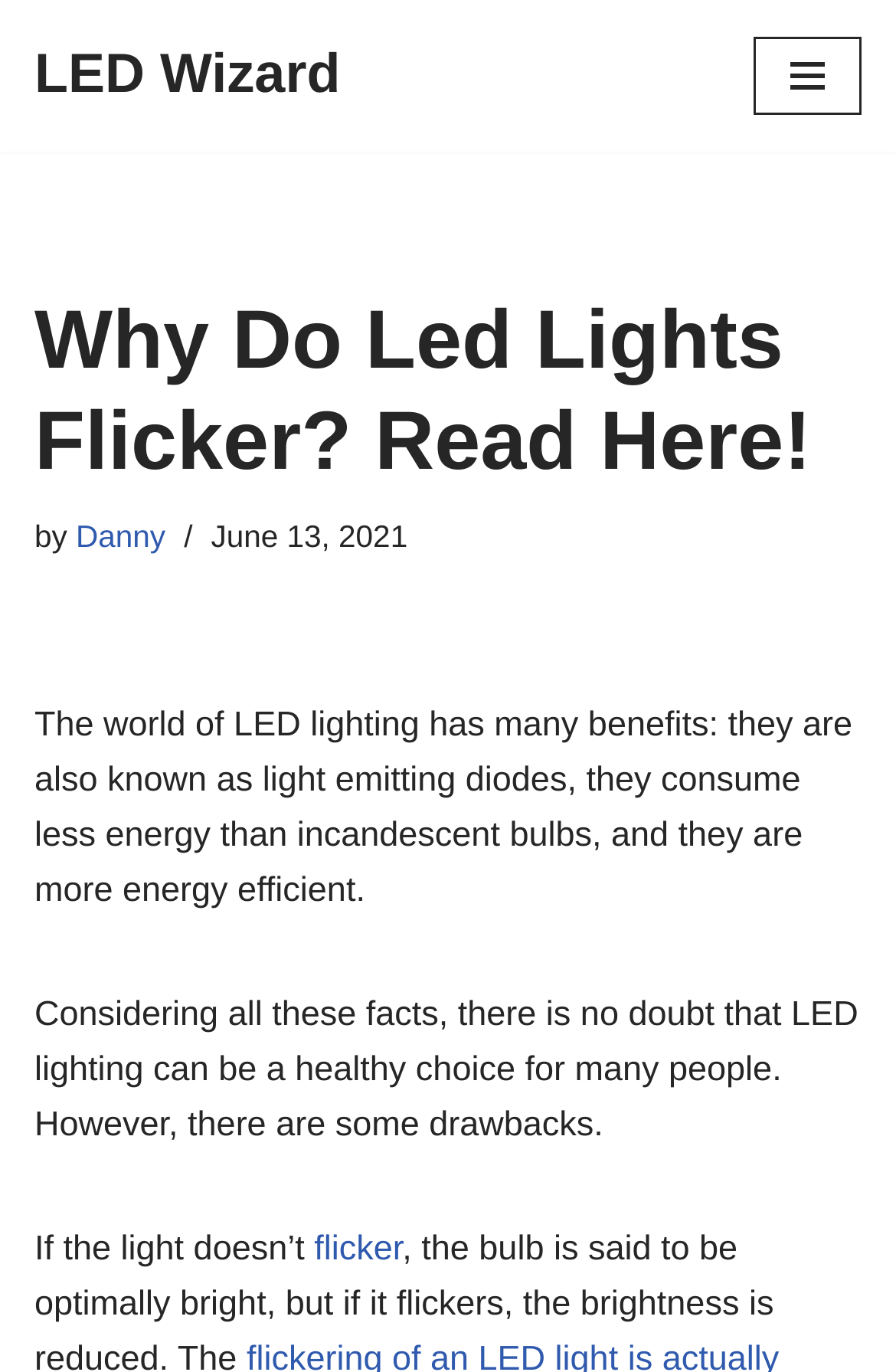Give a complete and precise description of the webpage's appearance.

The webpage is about LED lighting, specifically discussing its benefits and drawbacks. At the top left of the page, there is a link to "Skip to content" and a link to "LED Wizard" next to it. On the top right, there is a button for the navigation menu. 

Below the navigation button, the main content begins with a heading that reads "Why Do Led Lights Flicker? Read Here!" followed by the author's name, "Danny", and the publication date, "June 13, 2021". 

The main text is divided into three paragraphs. The first paragraph explains the benefits of LED lighting, stating that they consume less energy than incandescent bulbs and are more energy efficient. The second paragraph mentions that despite these benefits, there are some drawbacks to consider. The third paragraph starts discussing one of these drawbacks, specifically the issue of LED lights flickering. The word "flicker" is a clickable link.